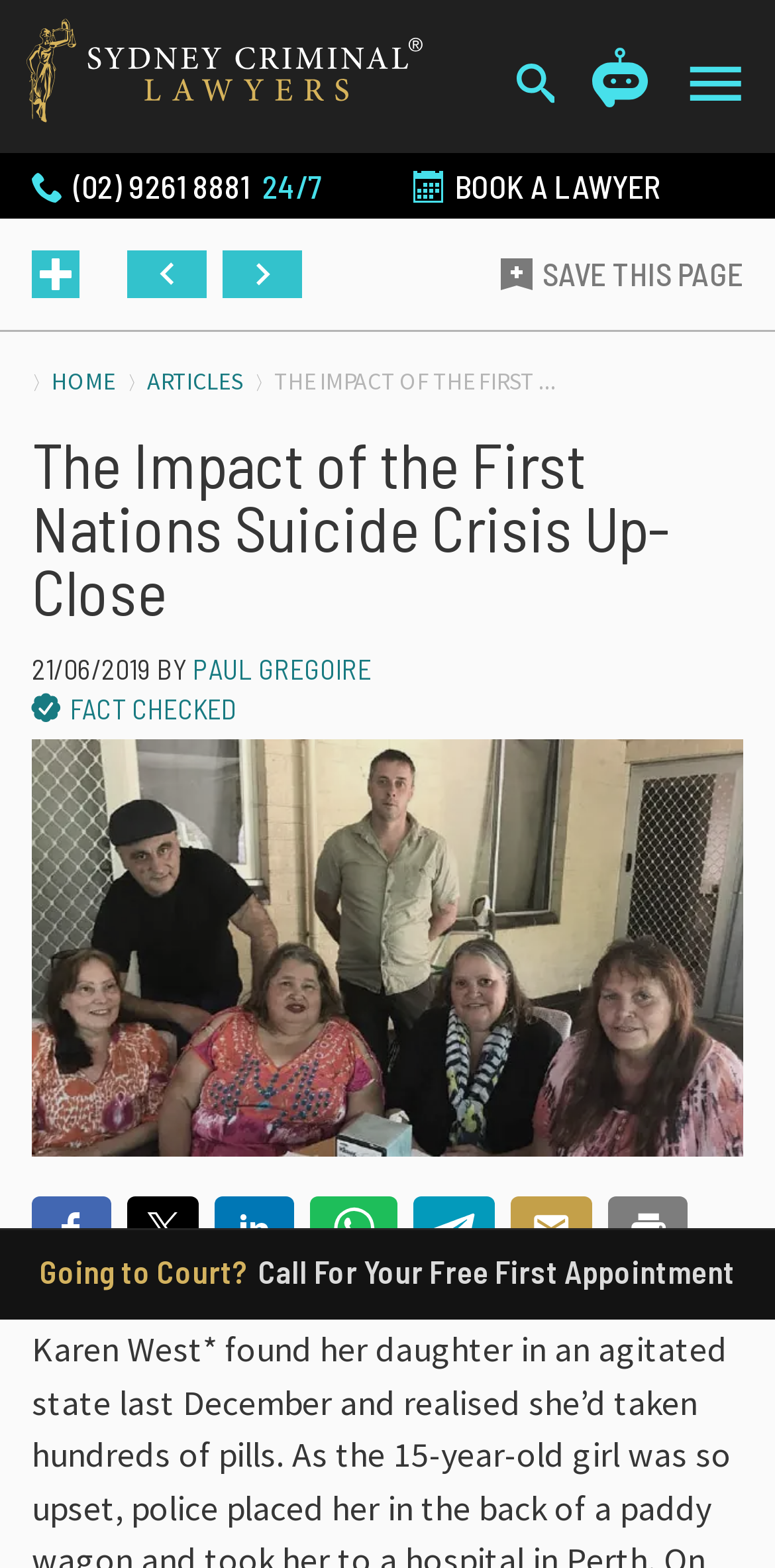Provide your answer to the question using just one word or phrase: What is the topic of the article?

First Nations Suicide Crisis